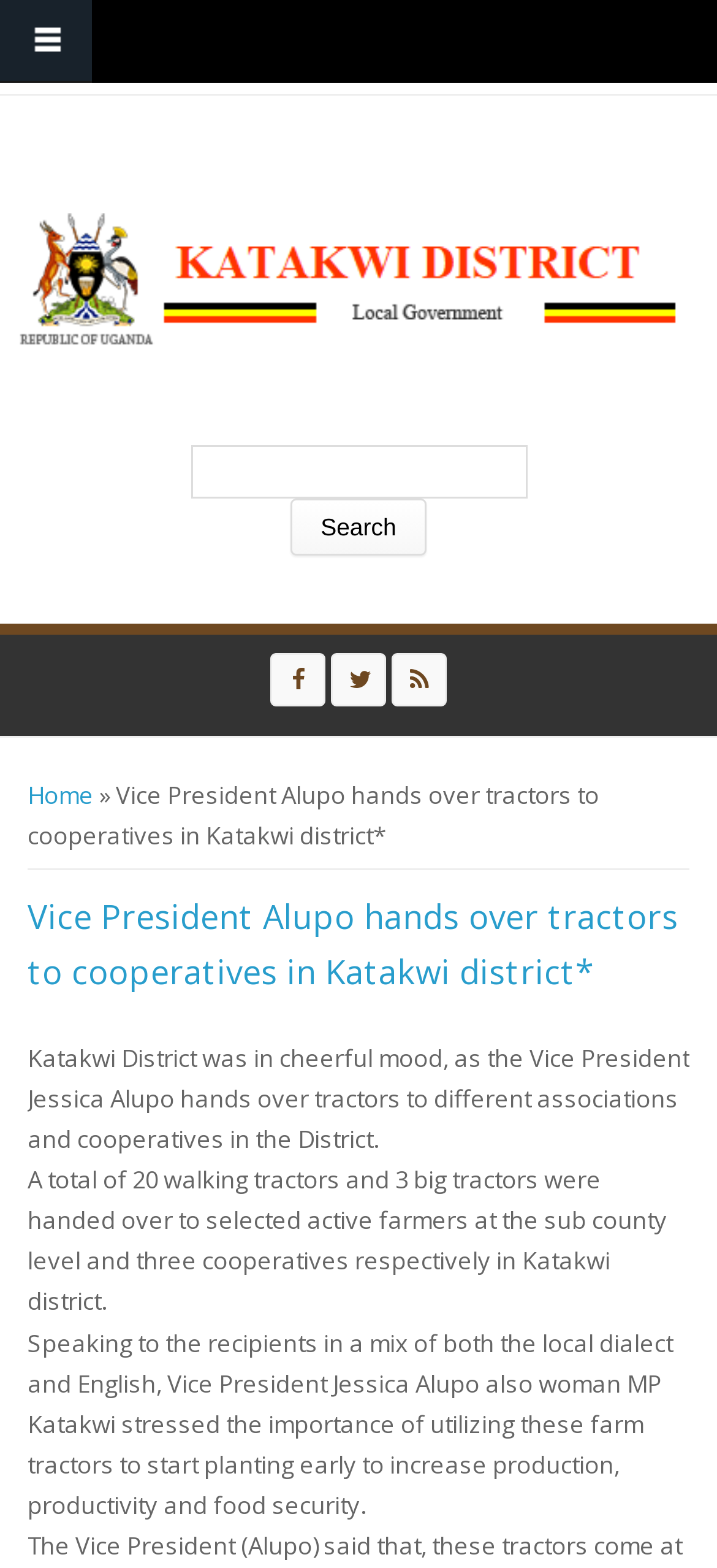Identify and provide the bounding box for the element described by: "title="Home"".

[0.026, 0.136, 0.949, 0.22]